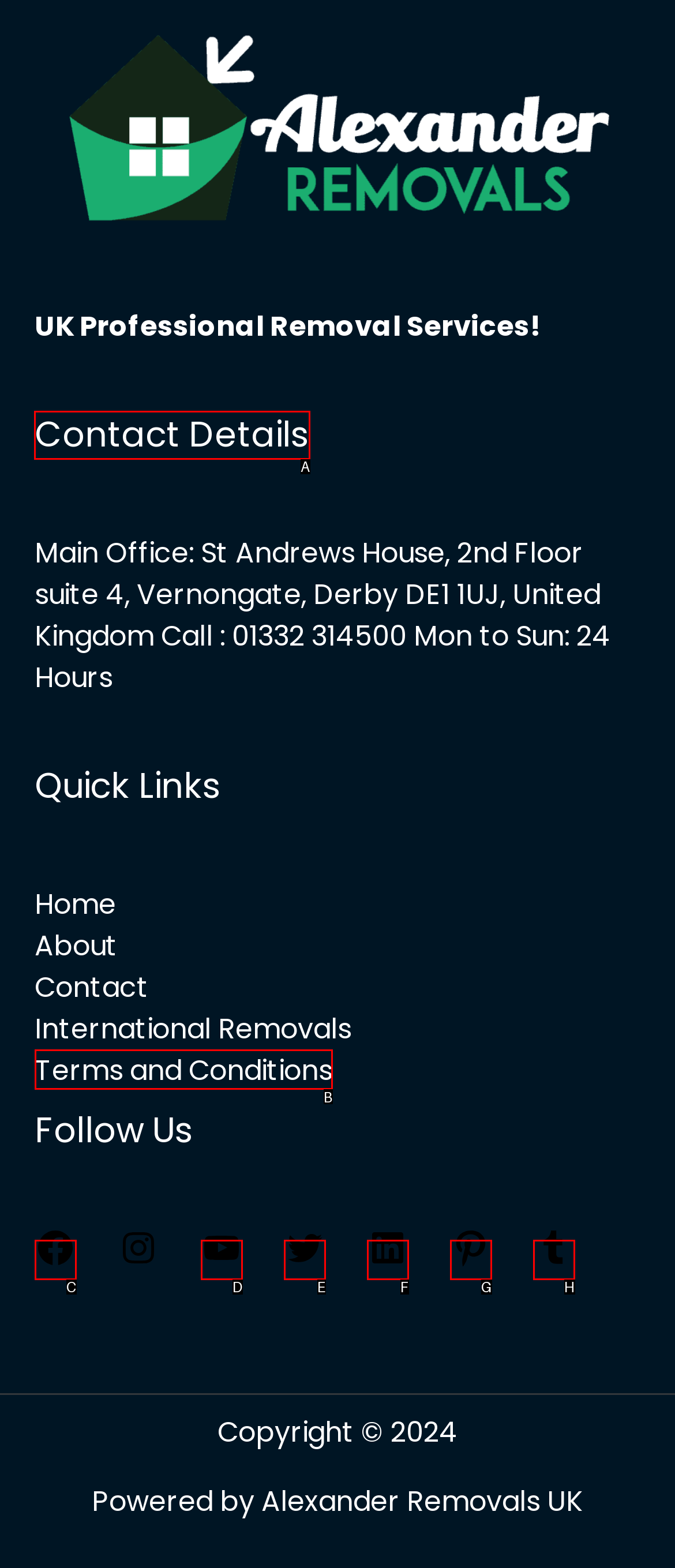Select the correct option from the given choices to perform this task: View the 'Shipping Policy'. Provide the letter of that option.

None